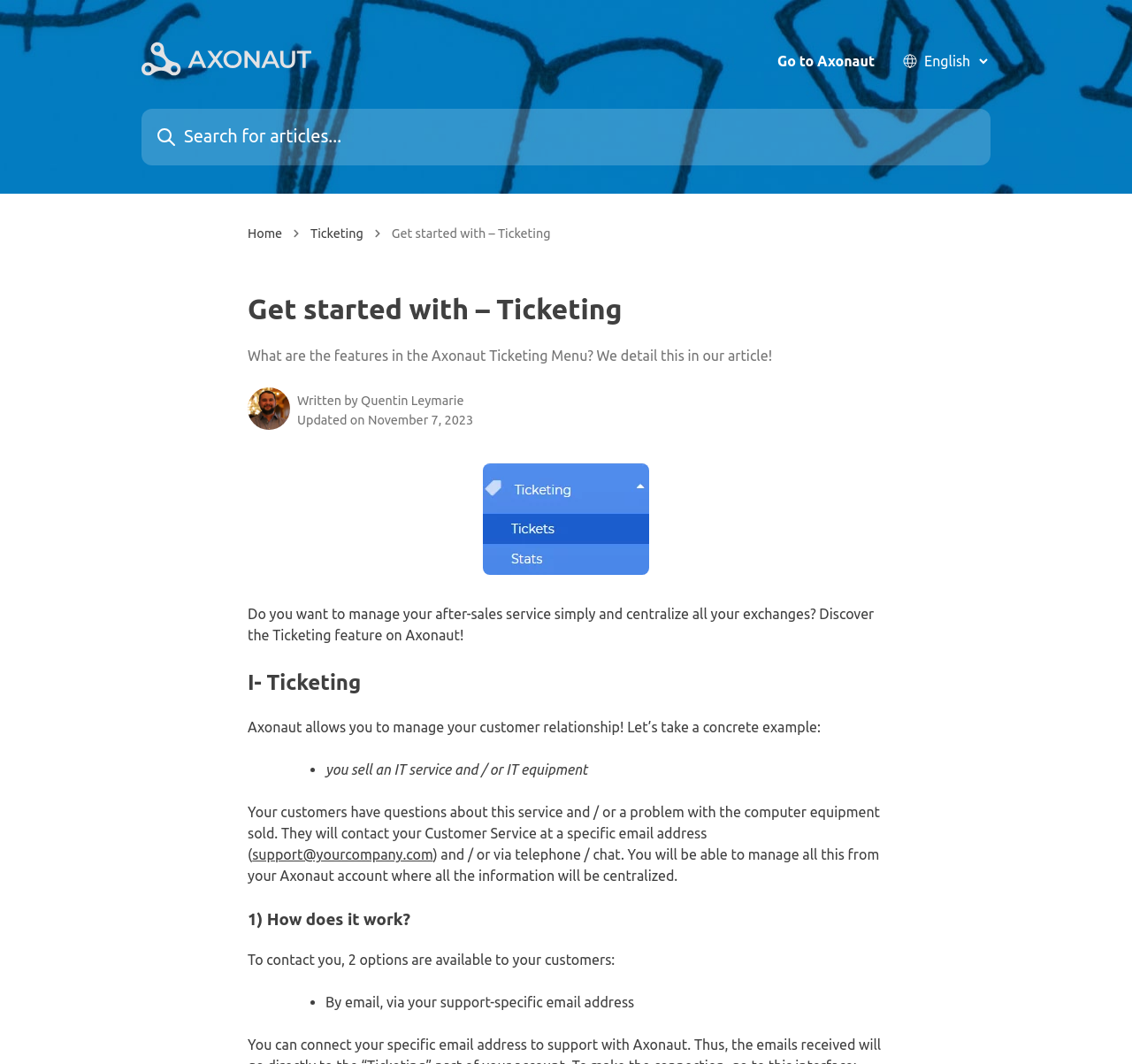Please extract the title of the webpage.

Get started with – Ticketing